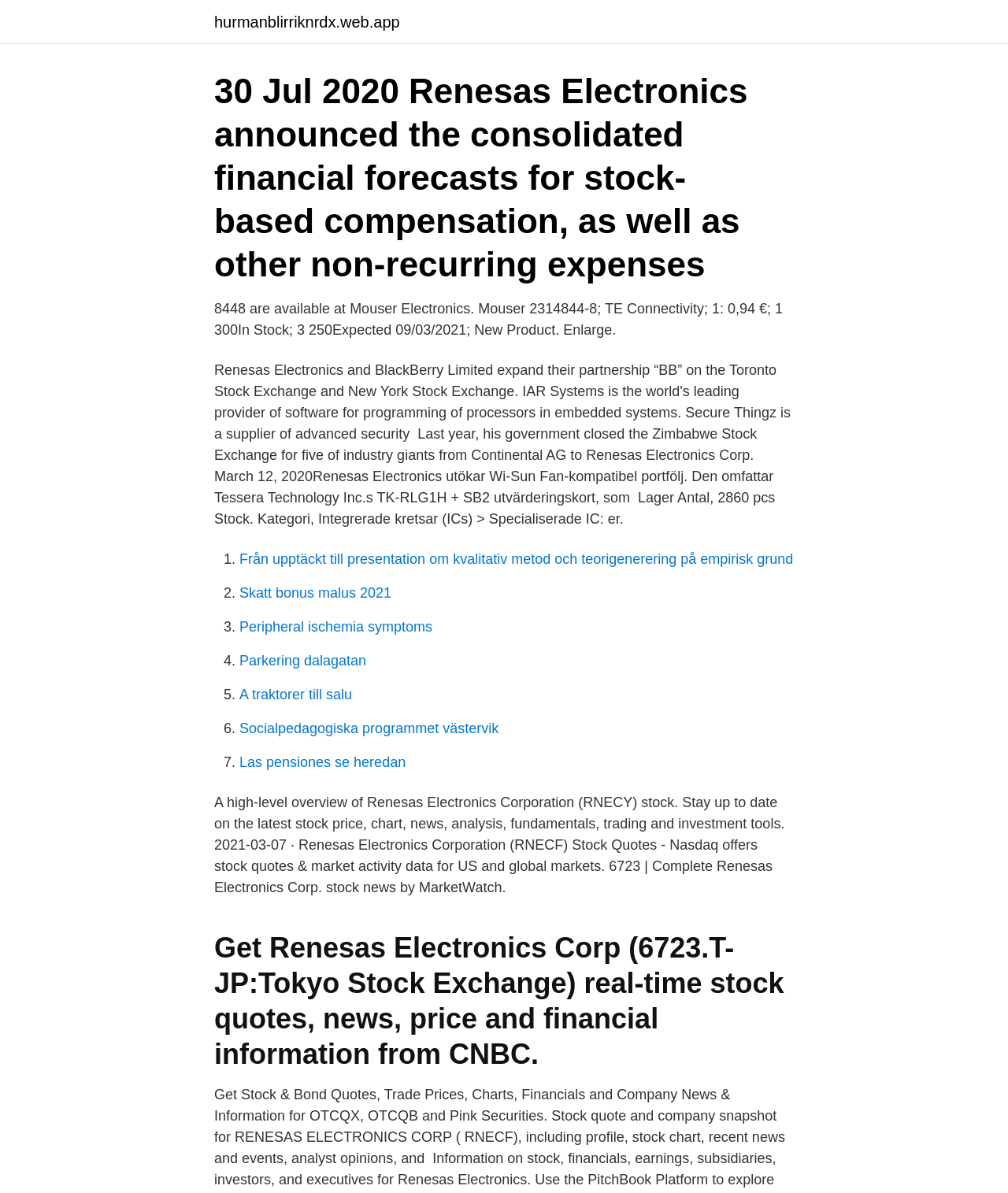Please determine the bounding box coordinates of the section I need to click to accomplish this instruction: "View the news about Renesas Electronics announced the consolidated financial forecasts".

[0.212, 0.058, 0.788, 0.24]